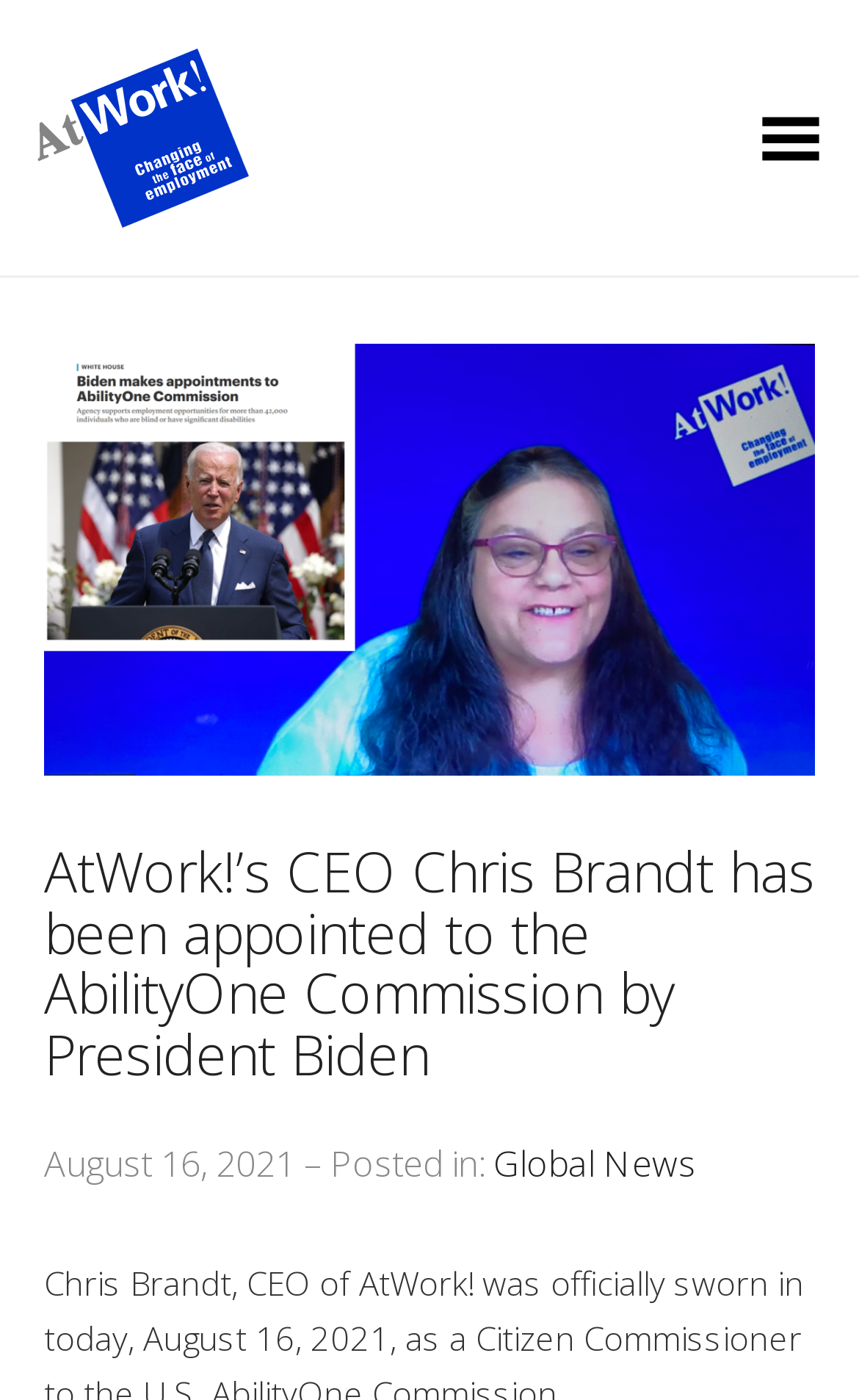Look at the image and give a detailed response to the following question: Is there a menu toggle button on the webpage?

The webpage contains a link with the text 'Toggle Menu' which is likely a button to toggle the menu, as indicated by the link's text and position.